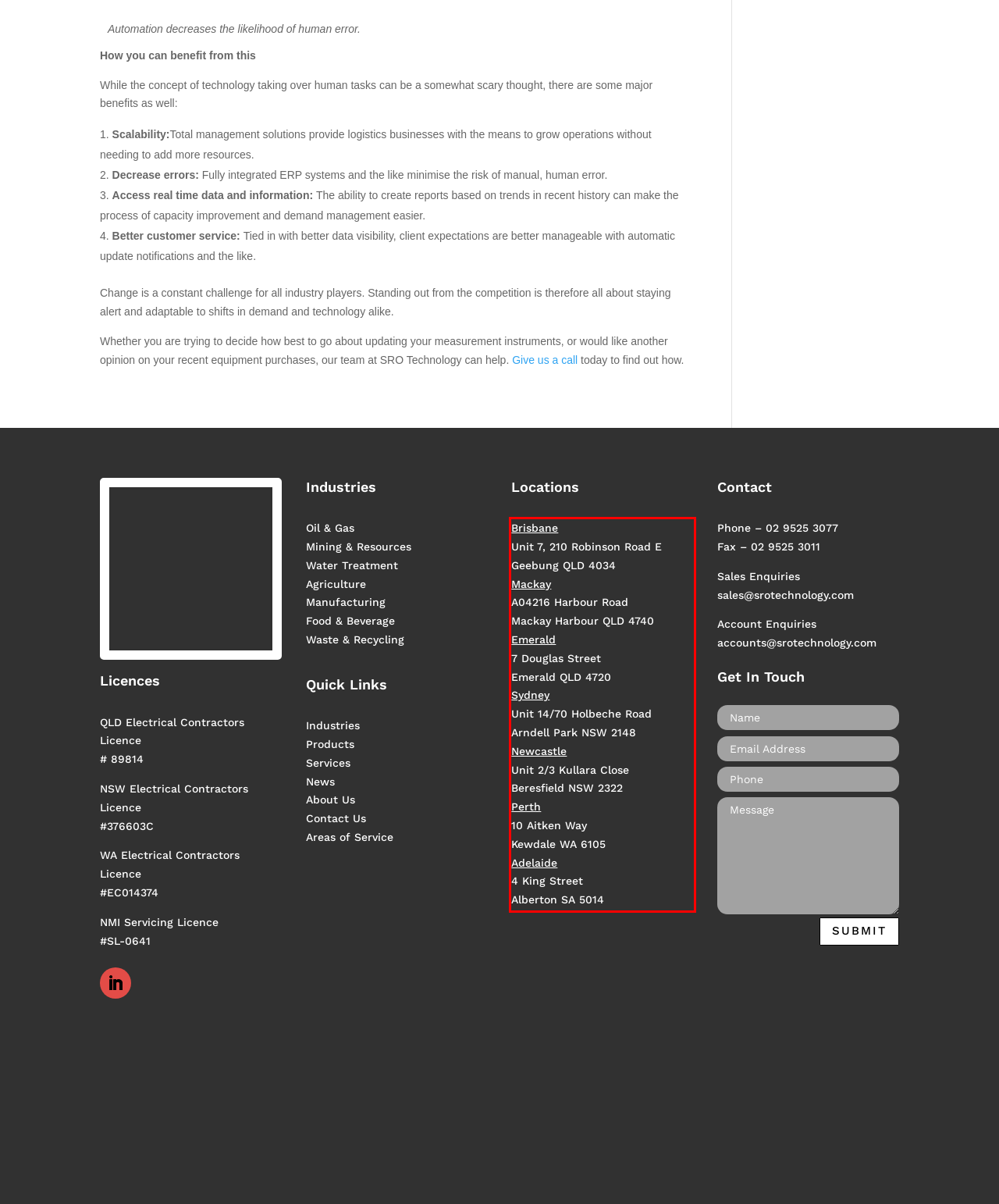Analyze the screenshot of the webpage and extract the text from the UI element that is inside the red bounding box.

Brisbane Unit 7, 210 Robinson Road E Geebung QLD 4034 Mackay A04216 Harbour Road Mackay Harbour QLD 4740 Emerald 7 Douglas Street Emerald QLD 4720 Sydney Unit 14/70 Holbeche Road Arndell Park NSW 2148 Newcastle Unit 2/3 Kullara Close Beresfield NSW 2322 Perth 10 Aitken Way Kewdale WA 6105 Adelaide 4 King Street Alberton SA 5014